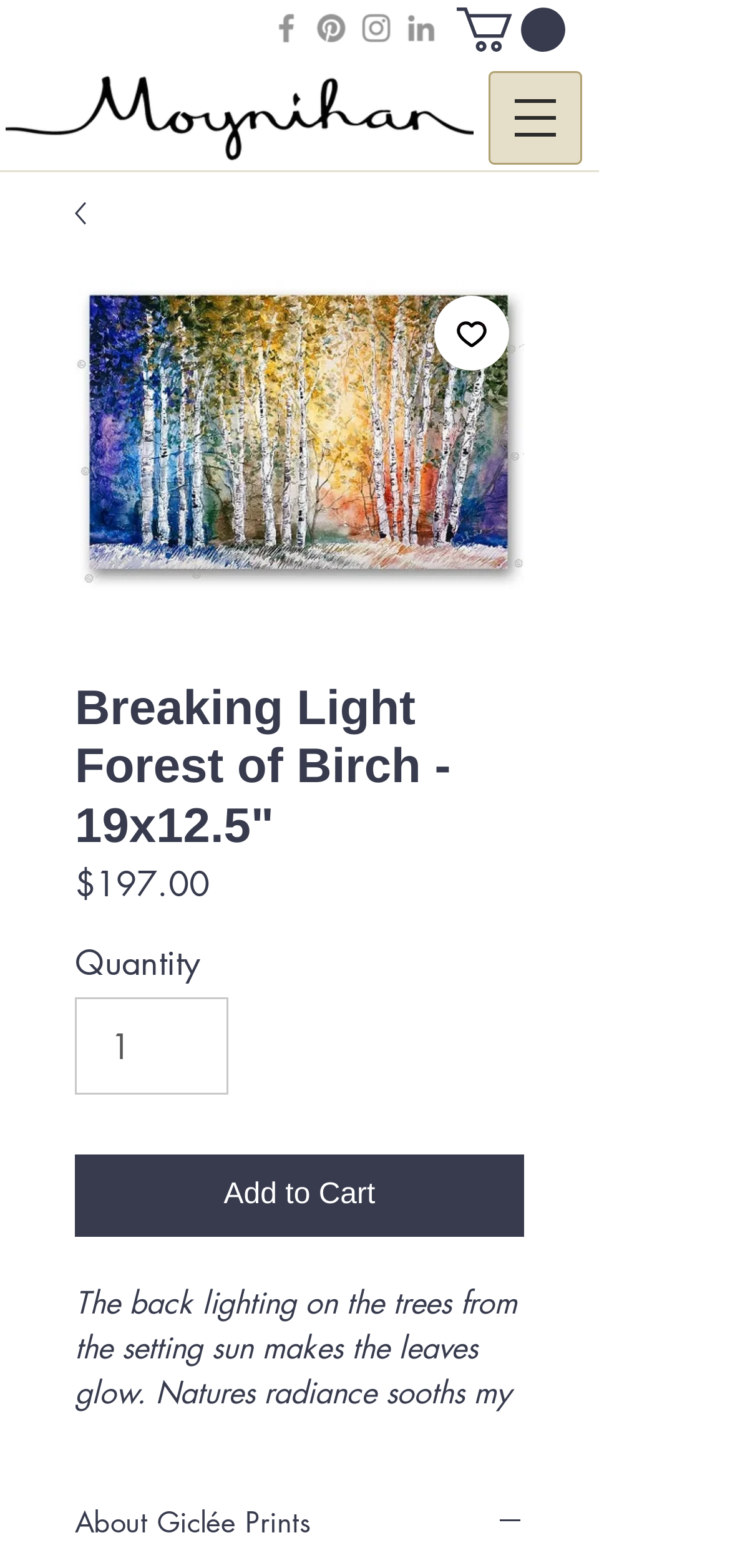Determine the bounding box coordinates for the area that needs to be clicked to fulfill this task: "Add to Cart". The coordinates must be given as four float numbers between 0 and 1, i.e., [left, top, right, bottom].

[0.103, 0.736, 0.718, 0.789]